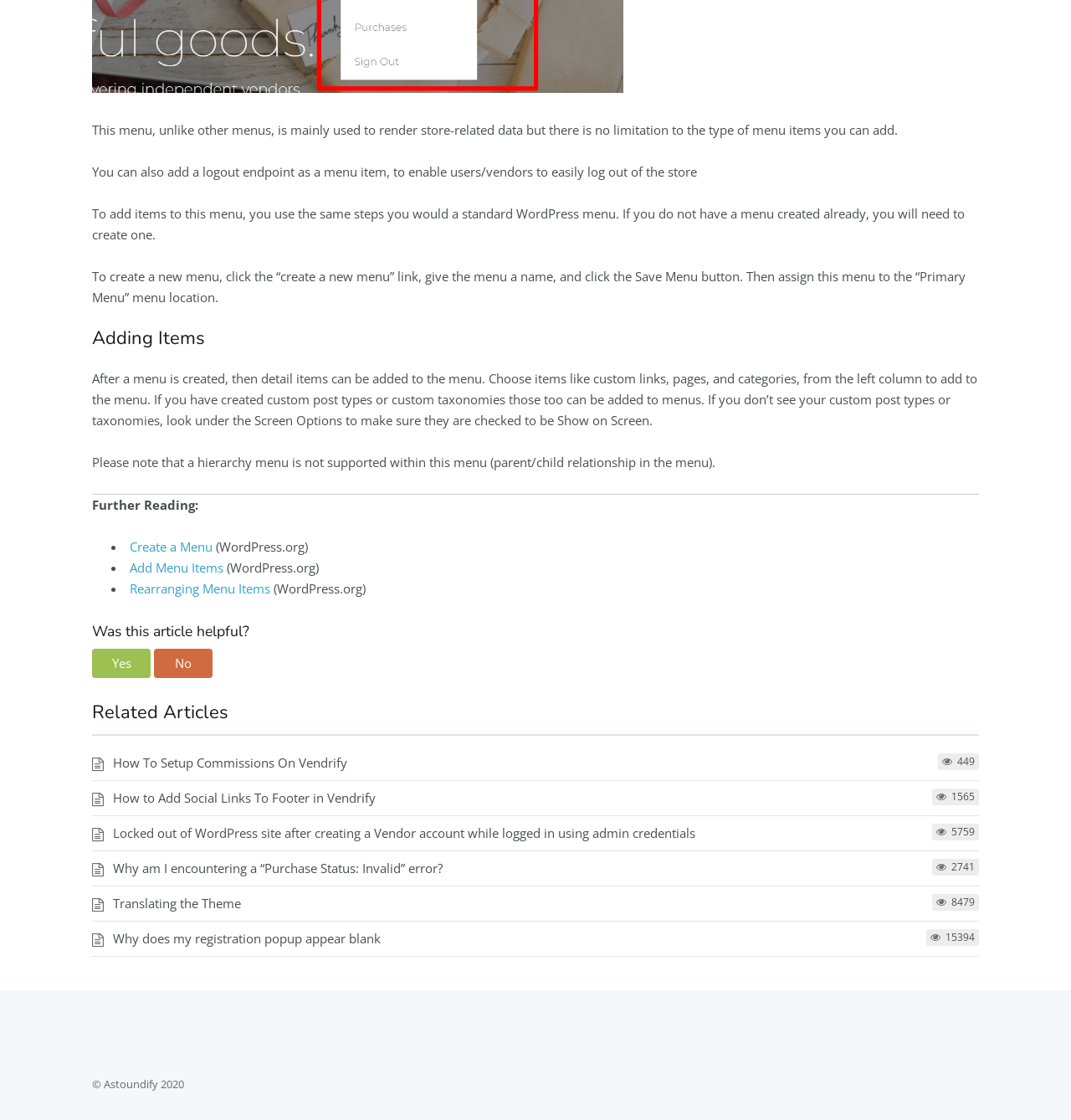Using the provided description: "No", find the bounding box coordinates of the corresponding UI element. The output should be four float numbers between 0 and 1, in the format [left, top, right, bottom].

[0.144, 0.579, 0.198, 0.605]